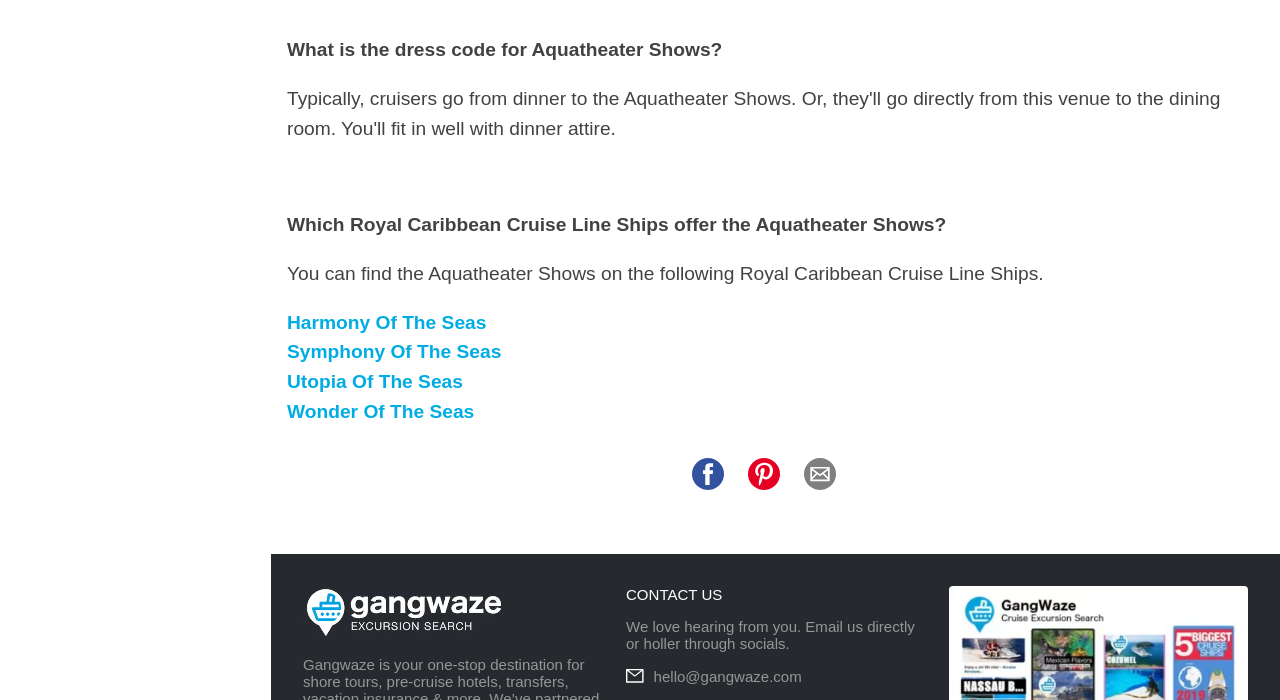Find the bounding box coordinates for the area you need to click to carry out the instruction: "Go to home page". The coordinates should be four float numbers between 0 and 1, indicated as [left, top, right, bottom].

[0.237, 0.837, 0.395, 0.915]